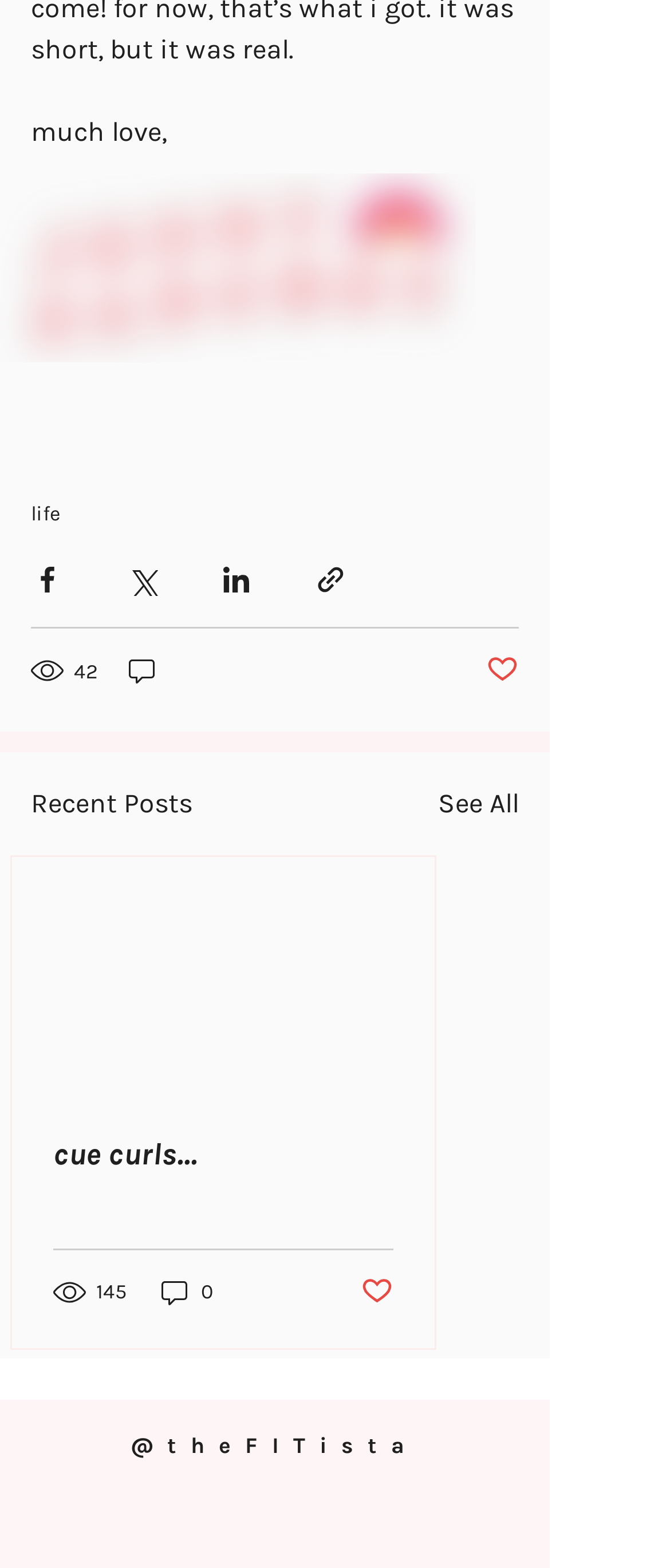Please predict the bounding box coordinates of the element's region where a click is necessary to complete the following instruction: "read privacy policy". The coordinates should be represented by four float numbers between 0 and 1, i.e., [left, top, right, bottom].

None